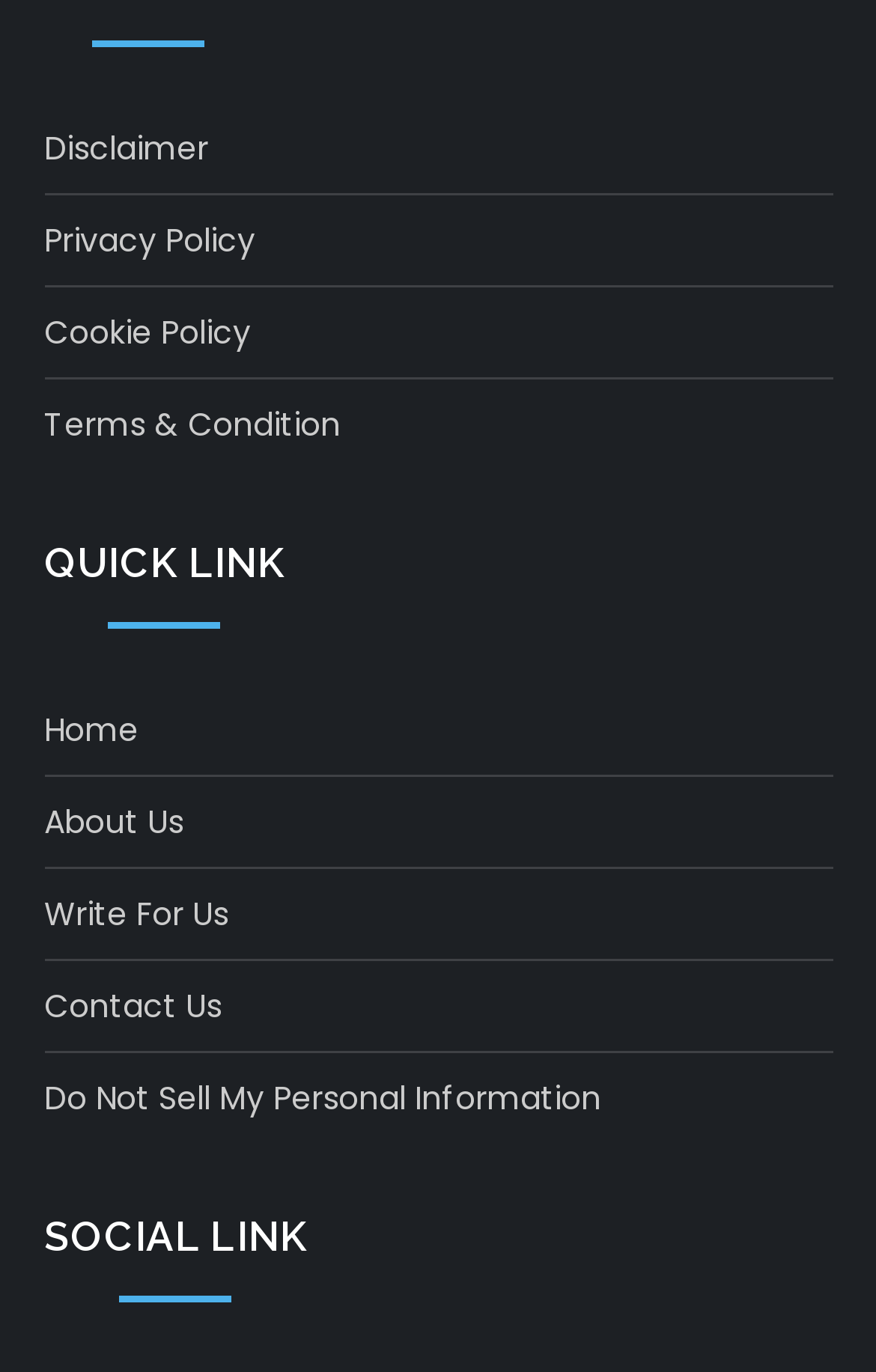Answer the question with a brief word or phrase:
What is the first link on the webpage?

Disclaimer